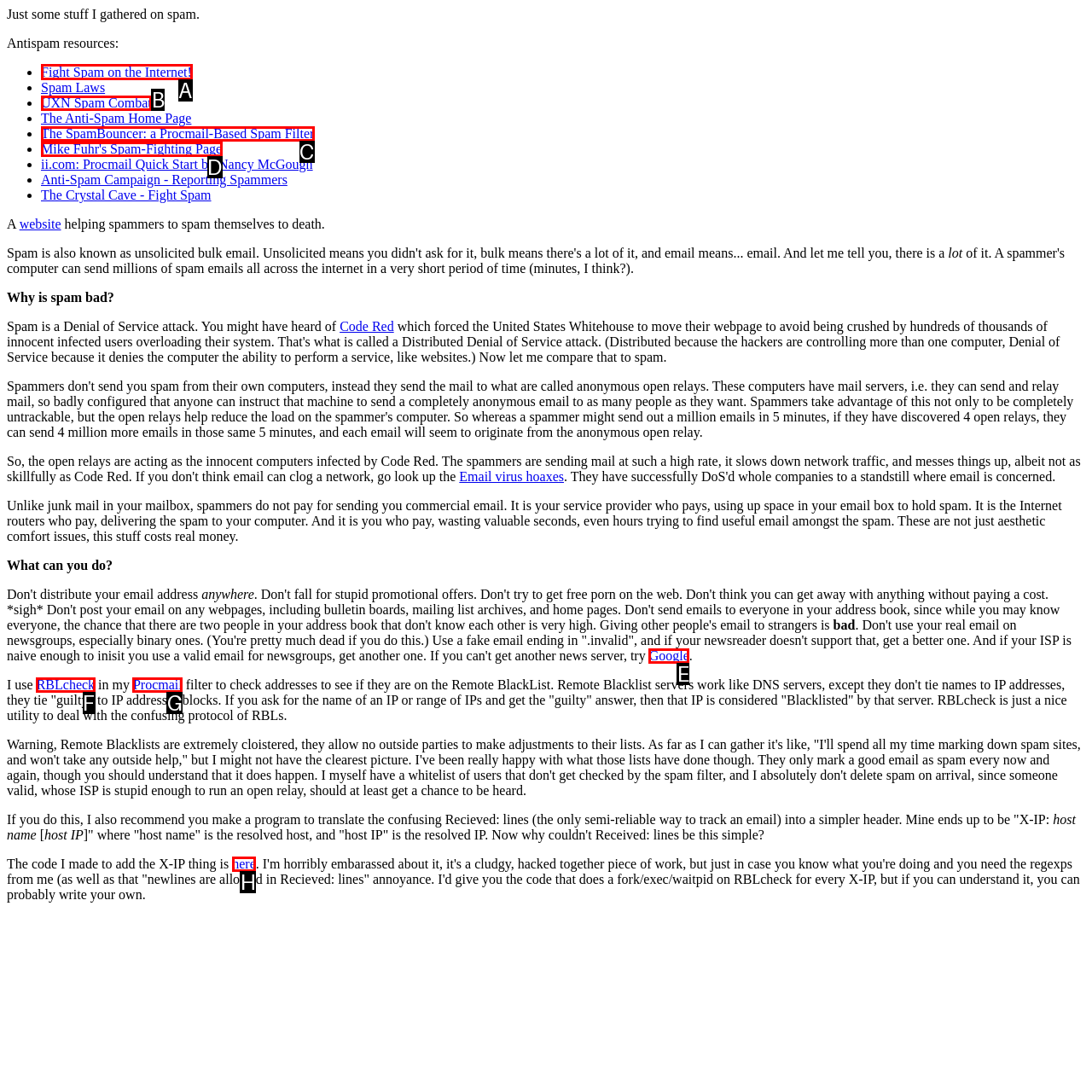Which UI element should you click on to achieve the following task: Click on 'Fight Spam on the Internet!' link? Provide the letter of the correct option.

A